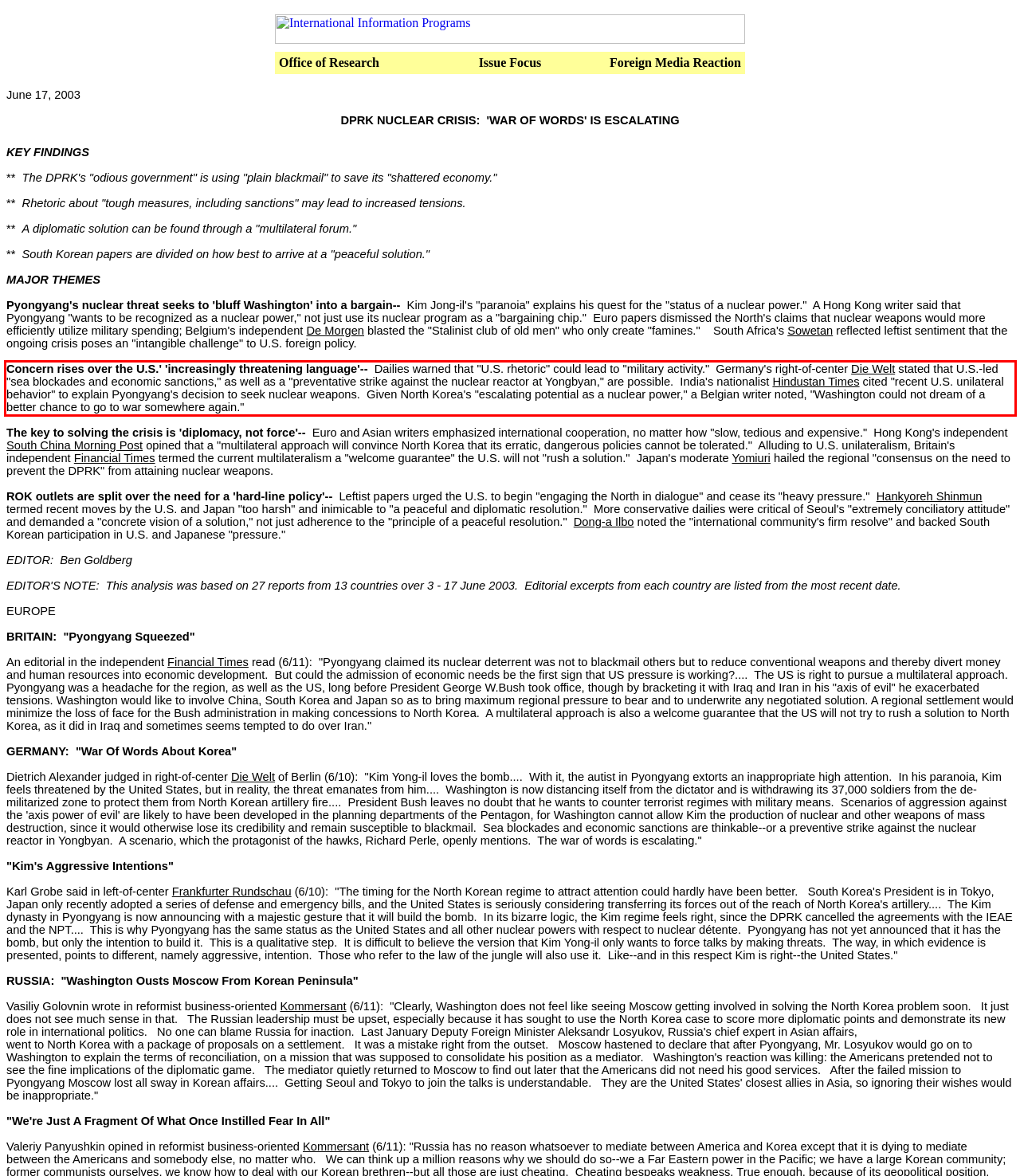Given a screenshot of a webpage containing a red rectangle bounding box, extract and provide the text content found within the red bounding box.

Concern rises over the U.S.' 'increasingly threatening language'-- Dailies warned that "U.S. rhetoric" could lead to "military activity." Germany's right-of-center Die Welt stated that U.S.-led "sea blockades and economic sanctions," as well as a "preventative strike against the nuclear reactor at Yongbyan," are possible. India's nationalist Hindustan Times cited "recent U.S. unilateral behavior" to explain Pyongyang's decision to seek nuclear weapons. Given North Korea's "escalating potential as a nuclear power," a Belgian writer noted, "Washington could not dream of a better chance to go to war somewhere again."